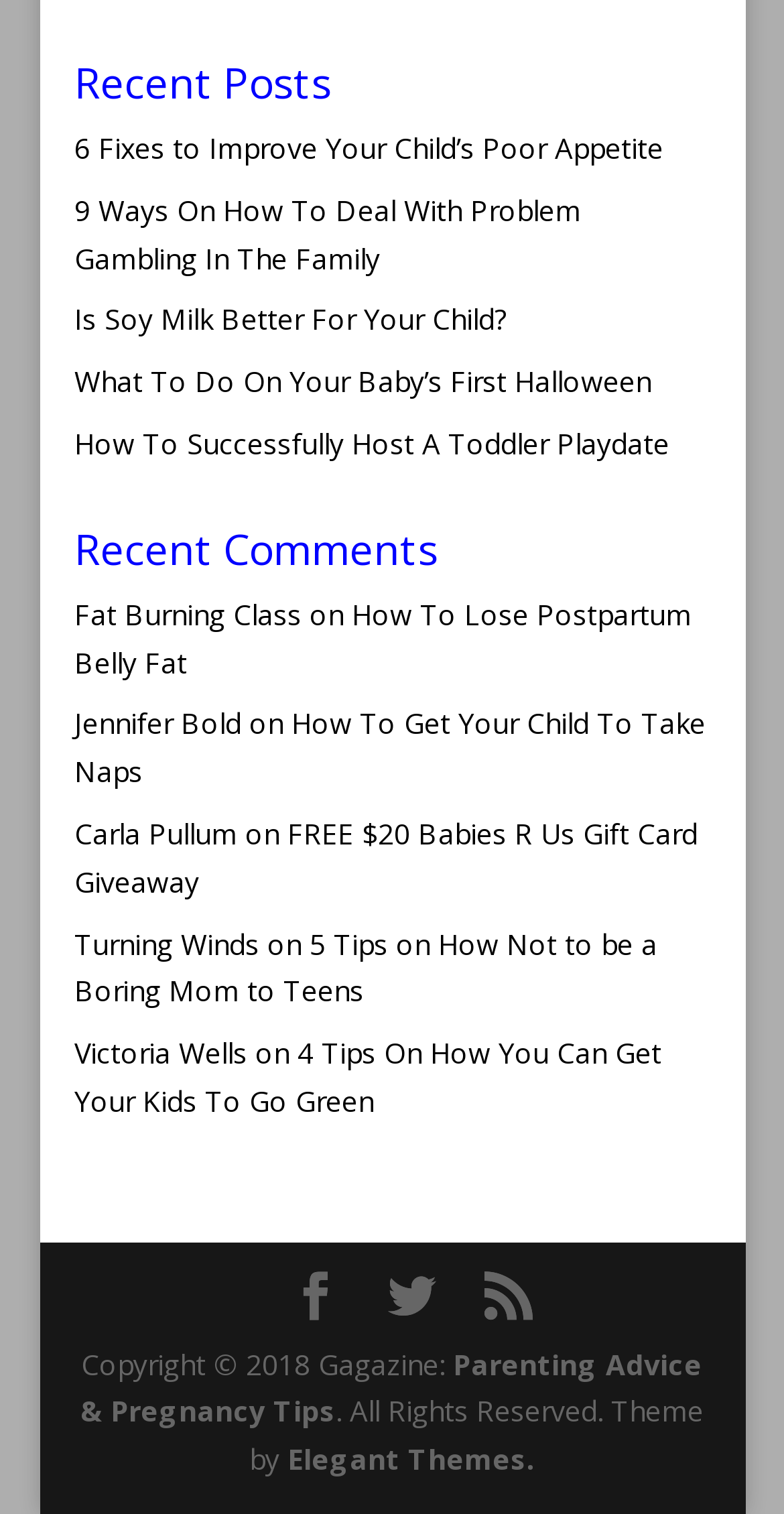Extract the bounding box of the UI element described as: "Parenting Advice & Pregnancy Tips".

[0.103, 0.888, 0.896, 0.945]